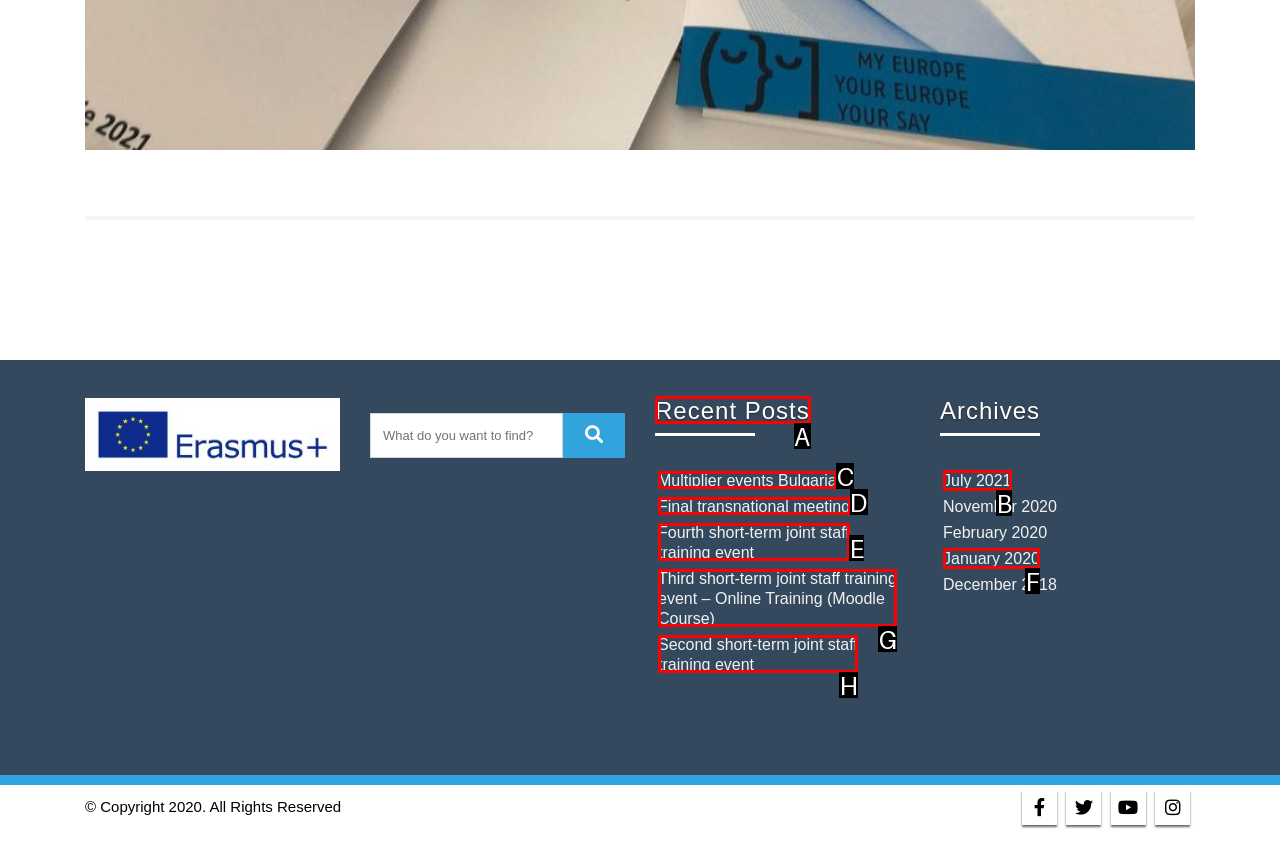Tell me which option I should click to complete the following task: view recent posts Answer with the option's letter from the given choices directly.

A